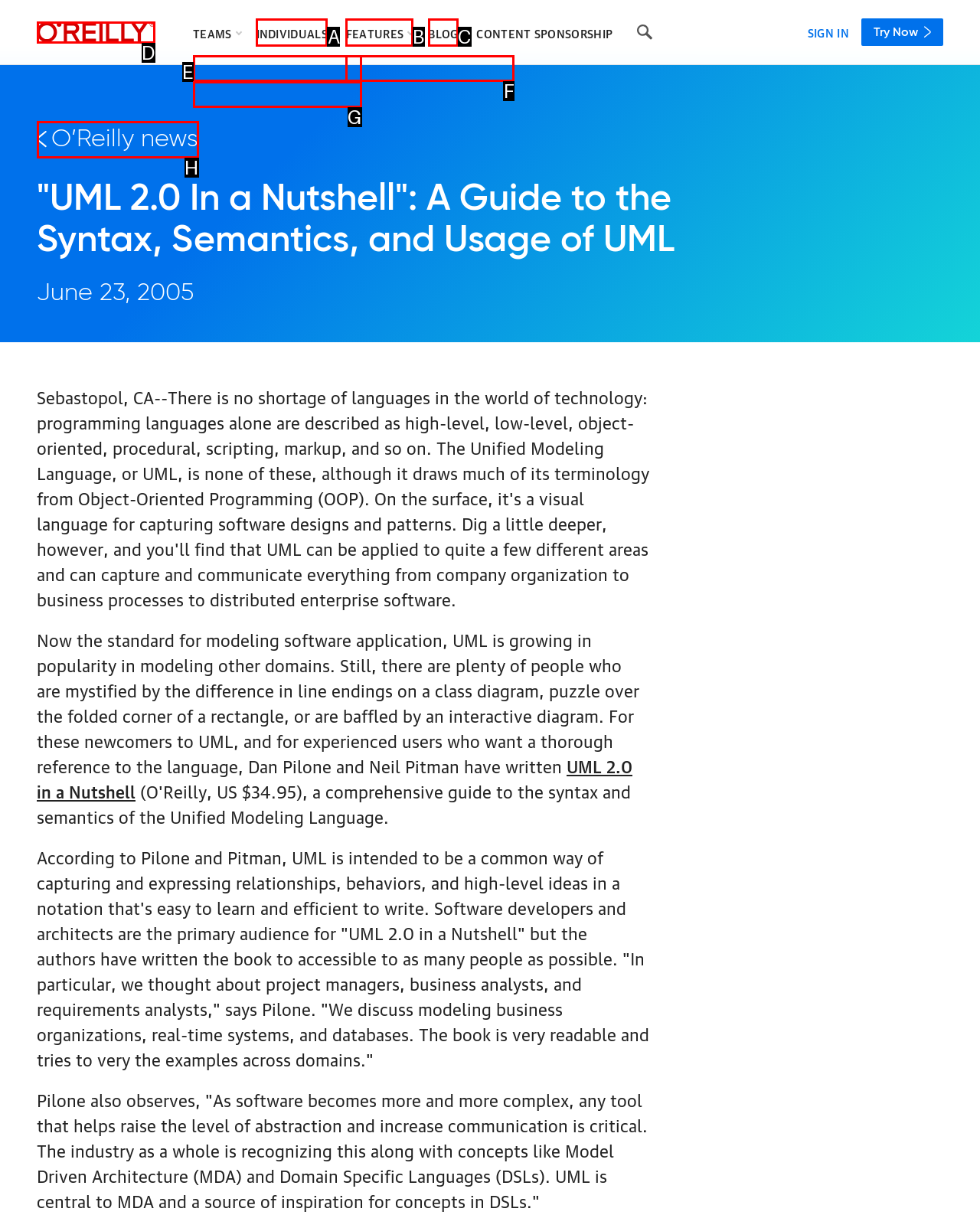Determine the HTML element that aligns with the description: O’Reilly news
Answer by stating the letter of the appropriate option from the available choices.

H